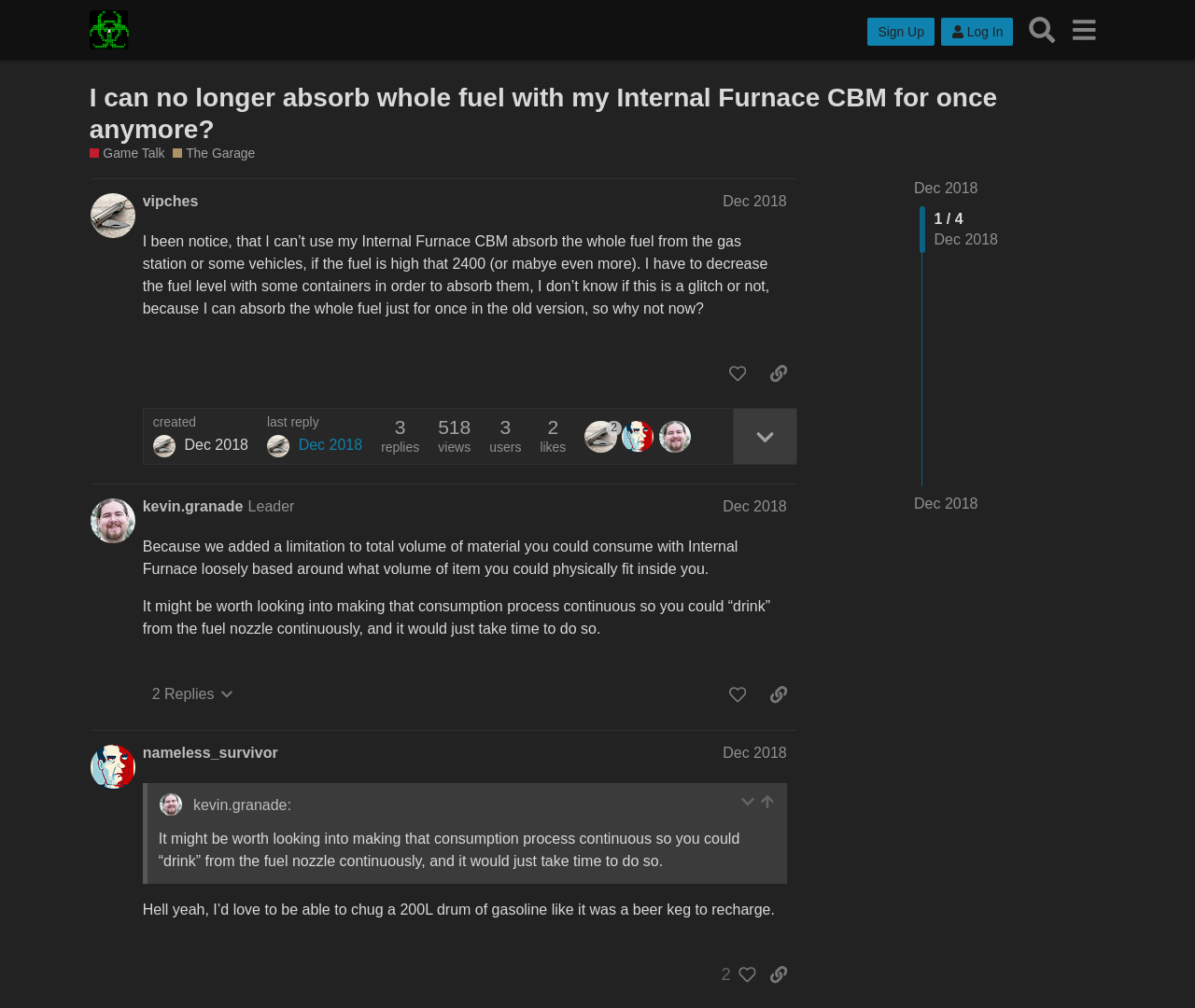Please answer the following query using a single word or phrase: 
How many replies does the second post have?

2